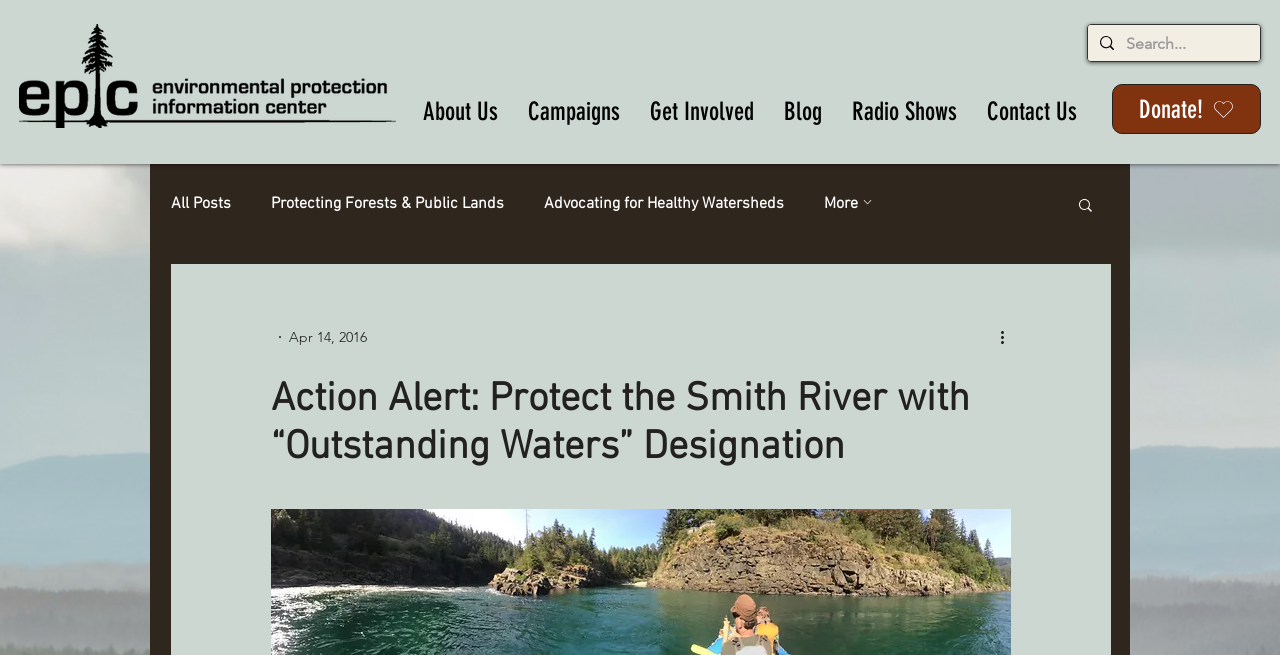Pinpoint the bounding box coordinates of the clickable element needed to complete the instruction: "Read the blog". The coordinates should be provided as four float numbers between 0 and 1: [left, top, right, bottom].

[0.601, 0.128, 0.654, 0.212]